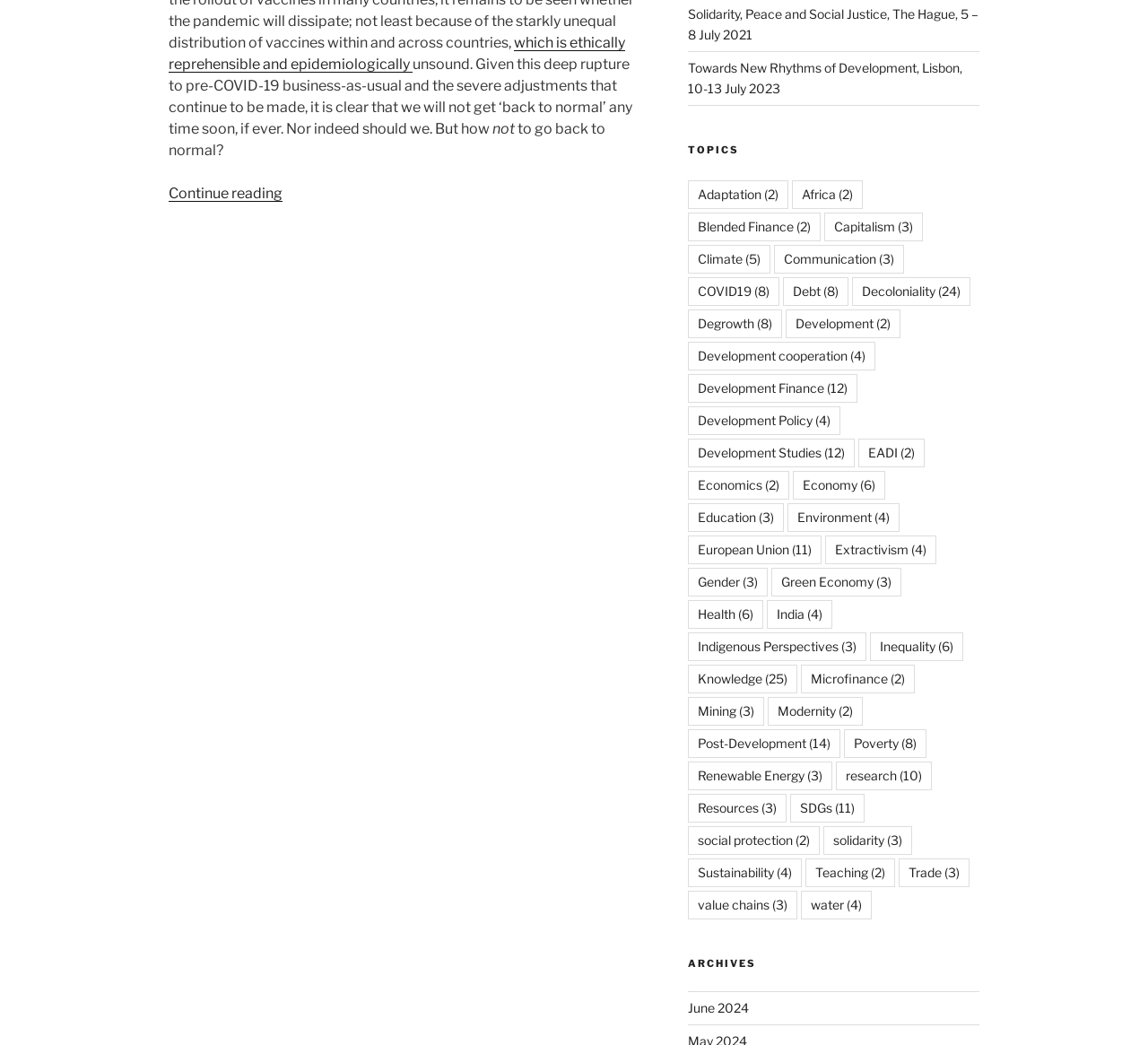Show the bounding box coordinates for the element that needs to be clicked to execute the following instruction: "Browse through 'Development Studies' resources". Provide the coordinates in the form of four float numbers between 0 and 1, i.e., [left, top, right, bottom].

[0.599, 0.42, 0.744, 0.447]